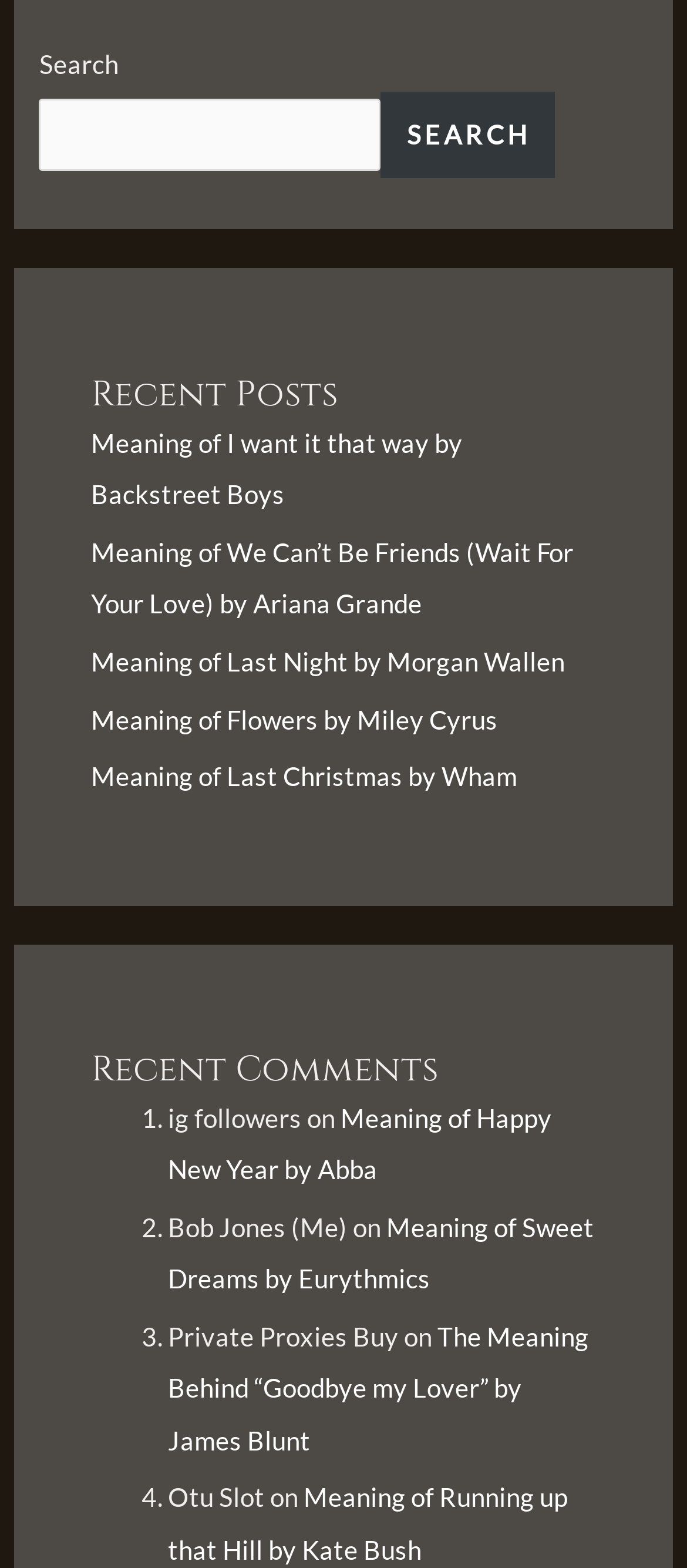What is the name of the person who commented on 'Happy New Year by Abba'?
Provide a fully detailed and comprehensive answer to the question.

The webpage has a section titled 'Recent Comments' which lists comments with links to song meanings. The comment on 'Happy New Year by Abba' is made by a person named 'Bob Jones (Me)'.